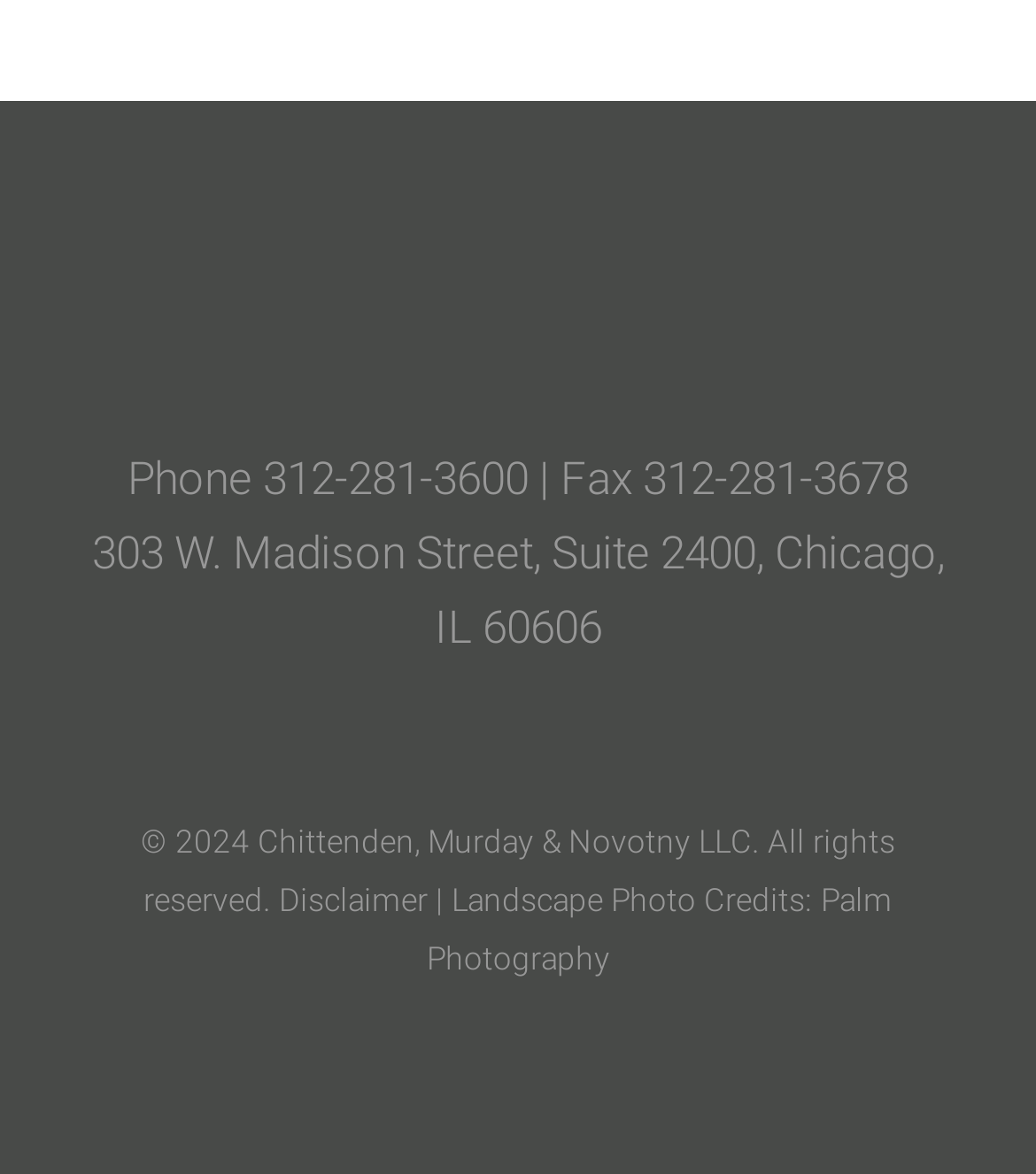Find the bounding box of the element with the following description: "Disclaimer". The coordinates must be four float numbers between 0 and 1, formatted as [left, top, right, bottom].

[0.269, 0.75, 0.421, 0.782]